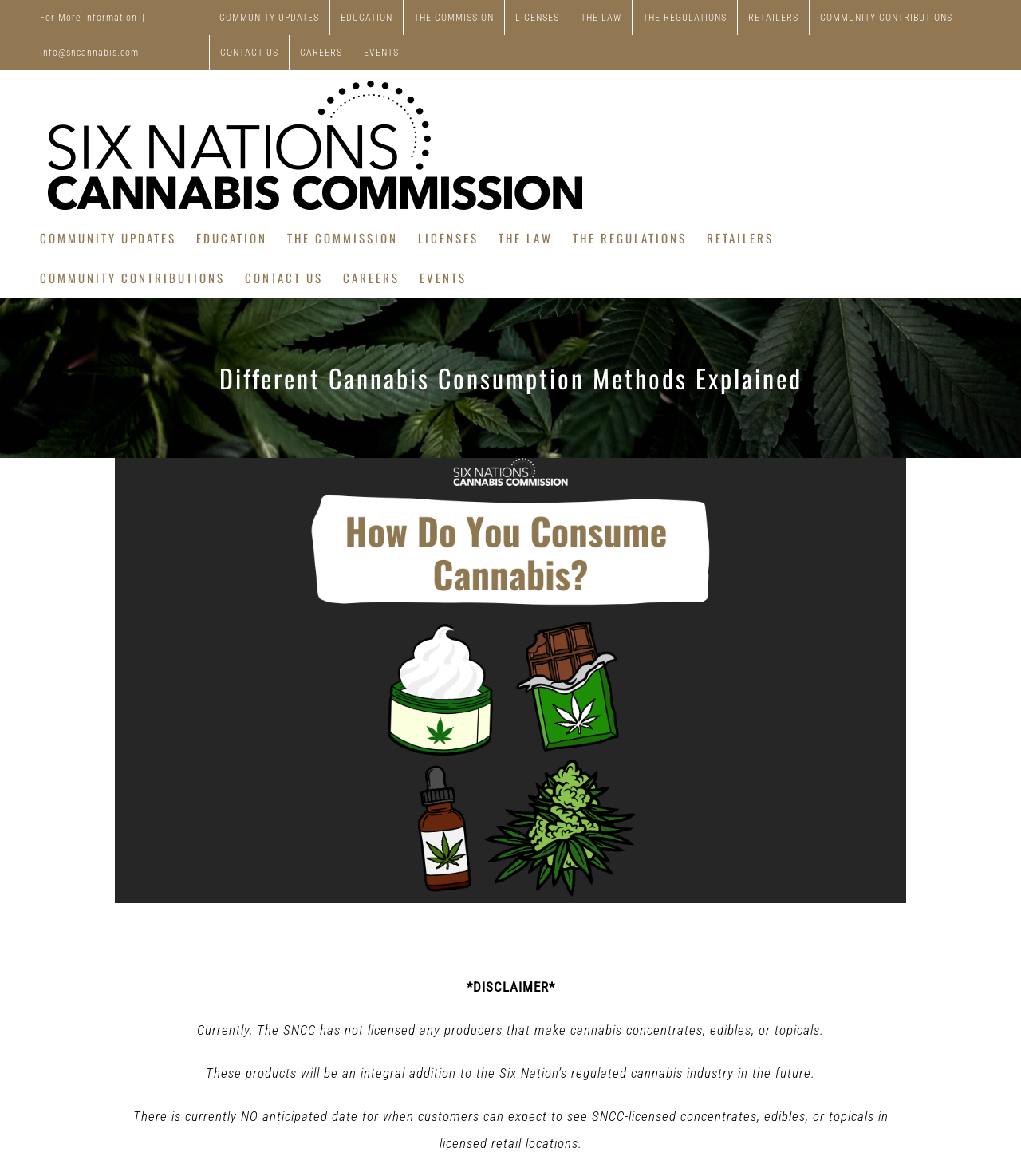Determine the bounding box coordinates of the clickable element to achieve the following action: 'Navigate to the 'EDUCATION' page'. Provide the coordinates as four float values between 0 and 1, formatted as [left, top, right, bottom].

[0.323, 0.0, 0.395, 0.03]